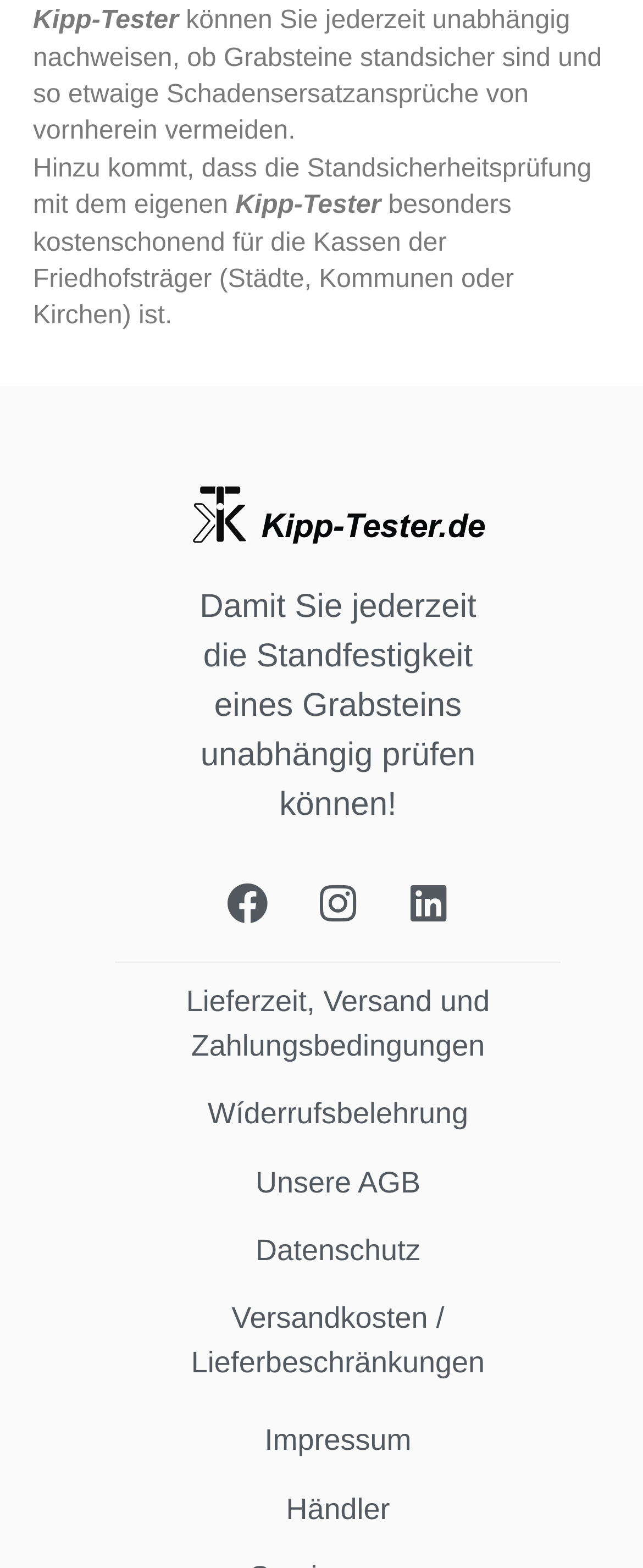Identify the bounding box coordinates of the region that needs to be clicked to carry out this instruction: "Learn about the cancellation policy". Provide these coordinates as four float numbers ranging from 0 to 1, i.e., [left, top, right, bottom].

[0.323, 0.92, 0.728, 0.941]